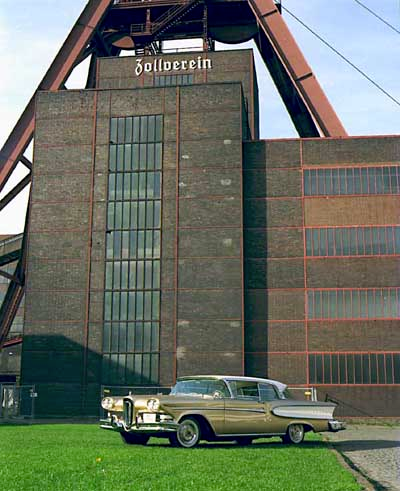What era is the car's design typical of?
Please look at the screenshot and answer using one word or phrase.

1950s